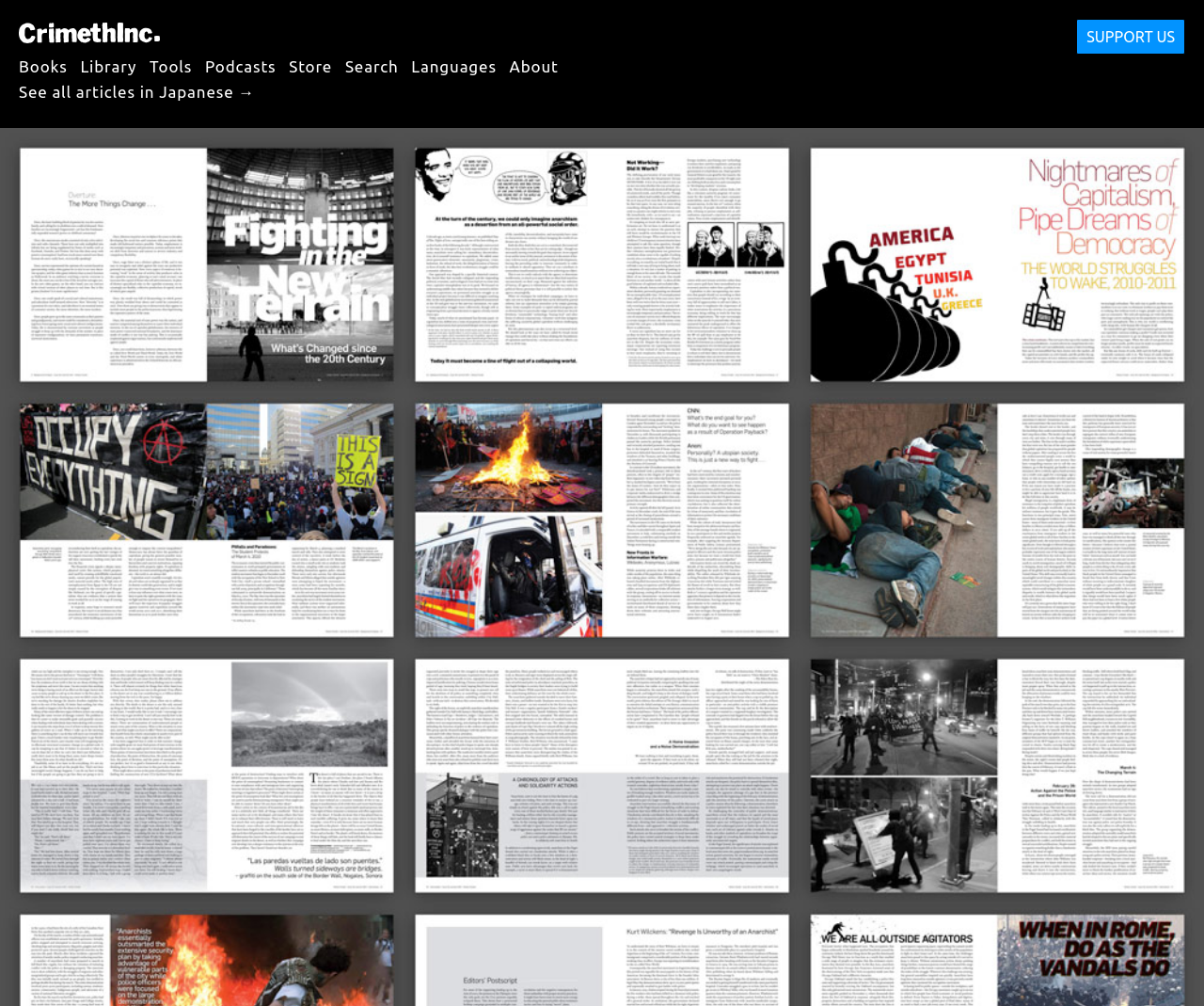Kindly determine the bounding box coordinates of the area that needs to be clicked to fulfill this instruction: "support us".

[0.894, 0.019, 0.984, 0.054]